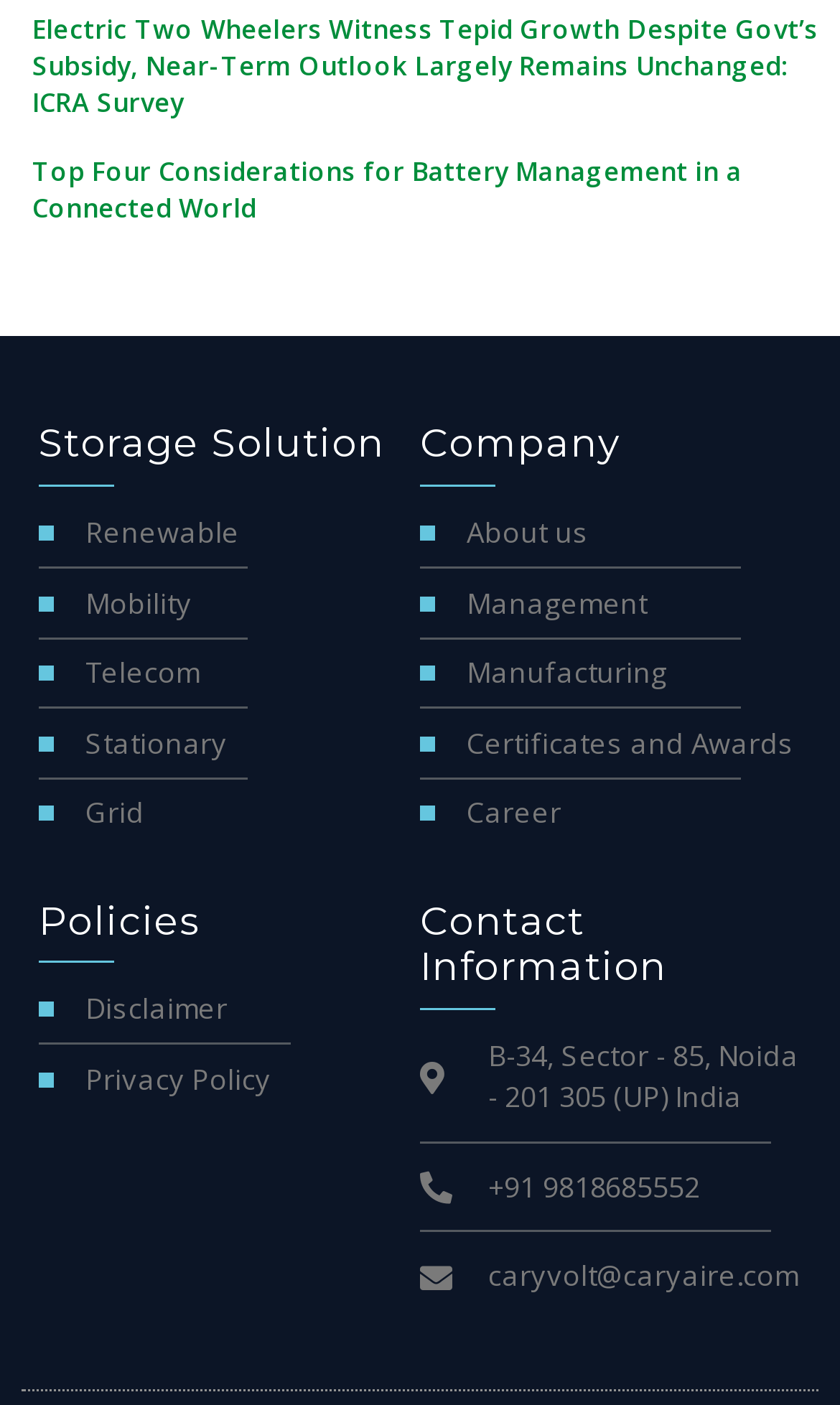Pinpoint the bounding box coordinates of the element you need to click to execute the following instruction: "Learn about Top Four Considerations for Battery Management". The bounding box should be represented by four float numbers between 0 and 1, in the format [left, top, right, bottom].

[0.038, 0.109, 0.883, 0.16]